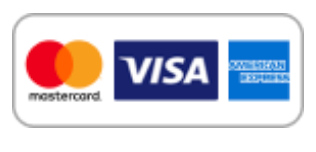What do the distinct colors and styles of the logos emphasize? Examine the screenshot and reply using just one word or a brief phrase.

Lifelong familiarity and confidence